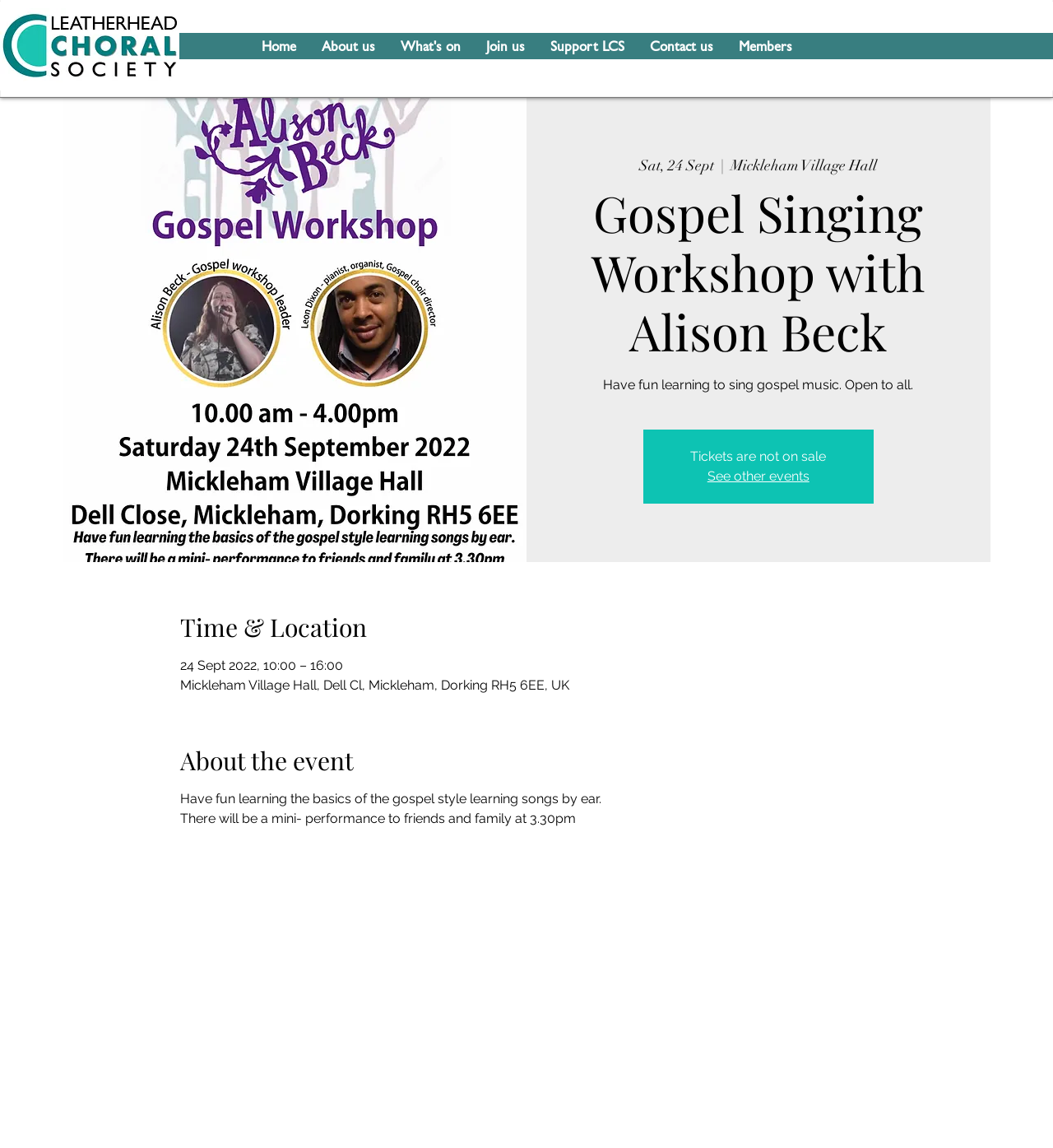Give the bounding box coordinates for this UI element: "What's on". The coordinates should be four float numbers between 0 and 1, arranged as [left, top, right, bottom].

[0.368, 0.029, 0.449, 0.052]